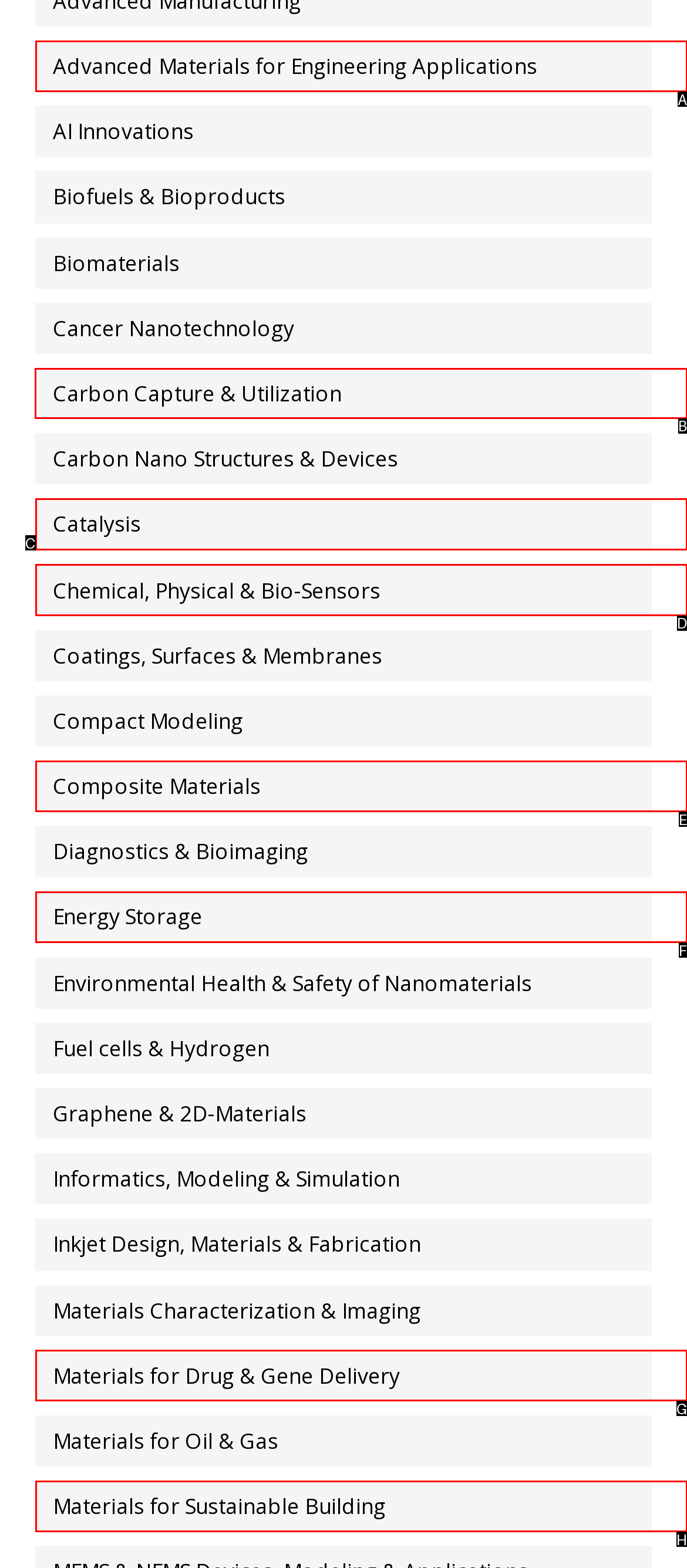Identify the HTML element to click to fulfill this task: Learn about Carbon Capture & Utilization
Answer with the letter from the given choices.

B